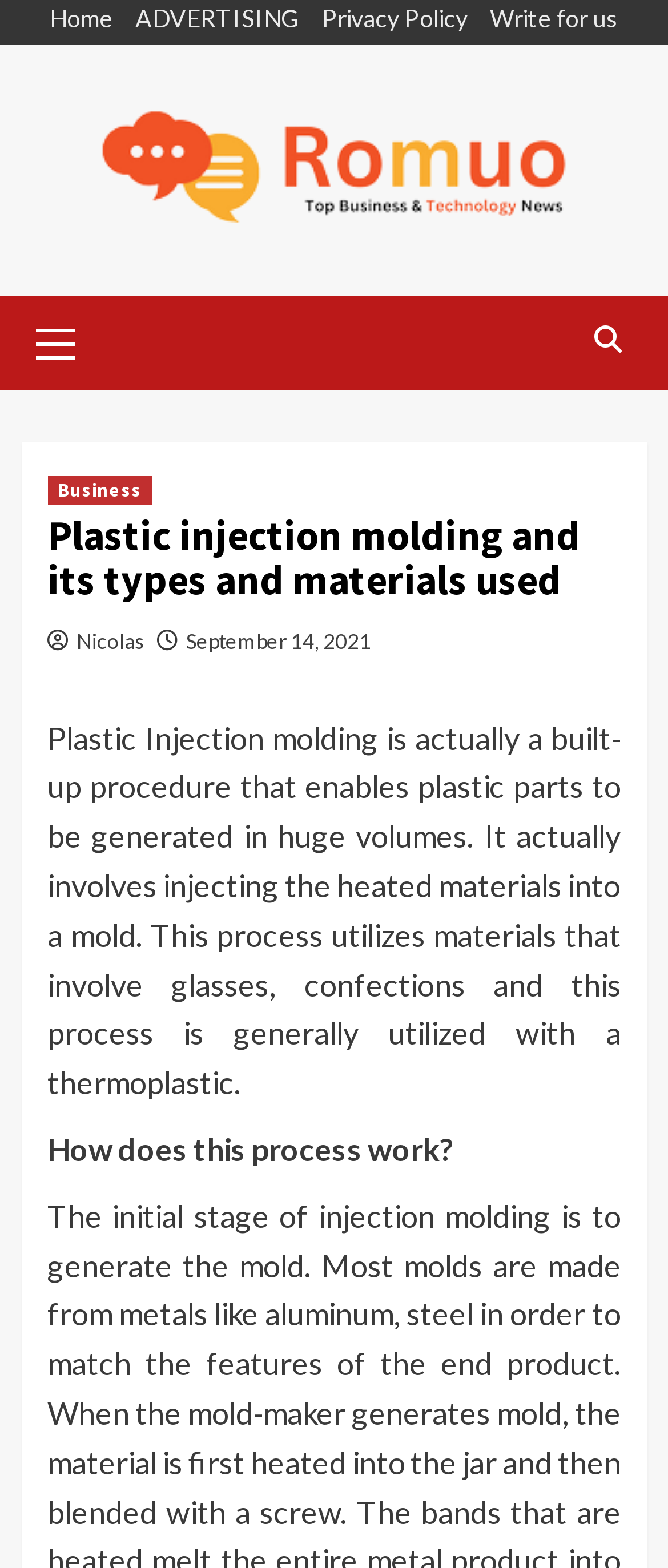Given the element description alt="Top Business News", specify the bounding box coordinates of the corresponding UI element in the format (top-left x, top-left y, bottom-right x, bottom-right y). All values must be between 0 and 1.

[0.131, 0.061, 0.869, 0.156]